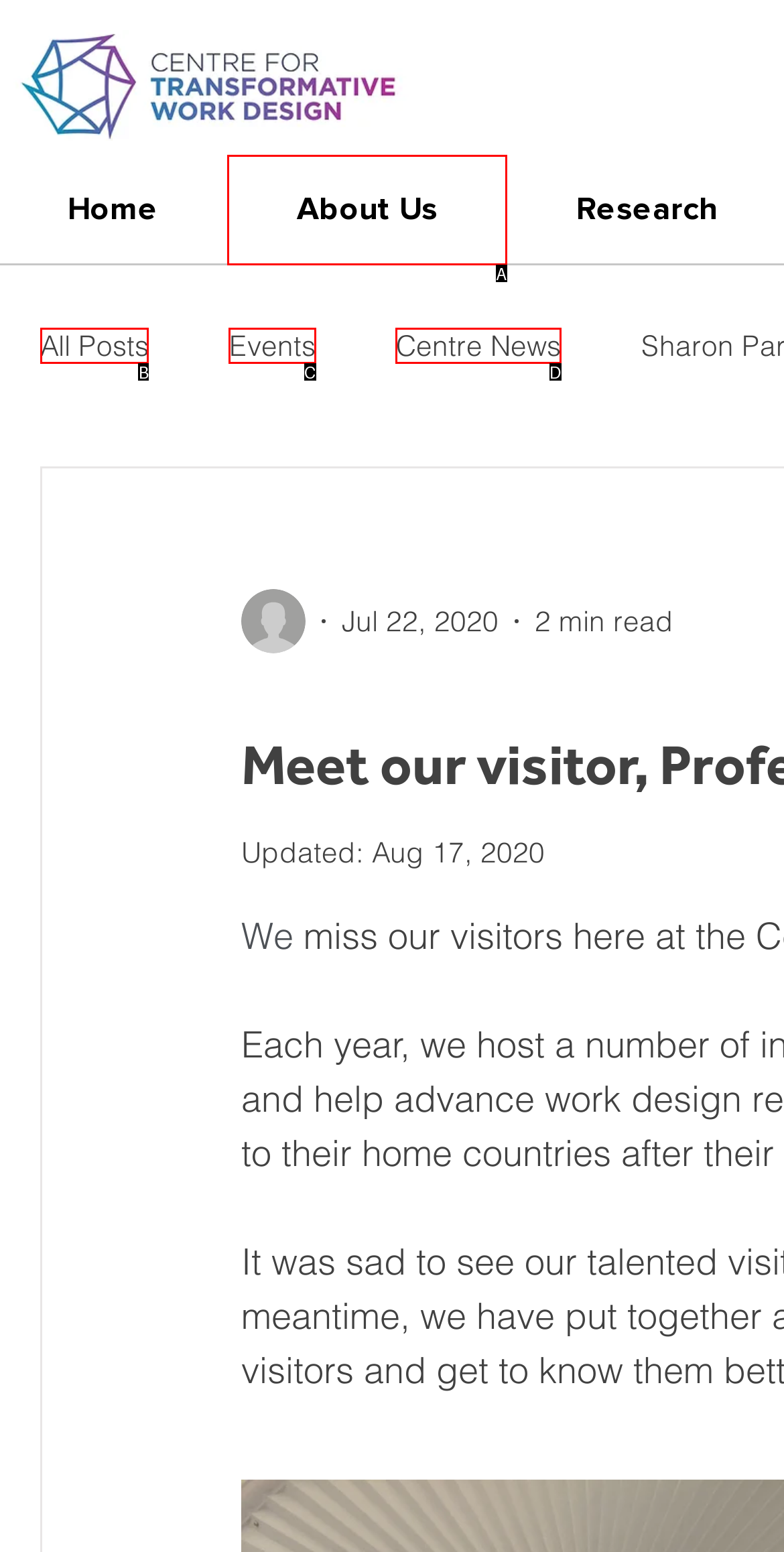Tell me the letter of the option that corresponds to the description: About Us
Answer using the letter from the given choices directly.

A